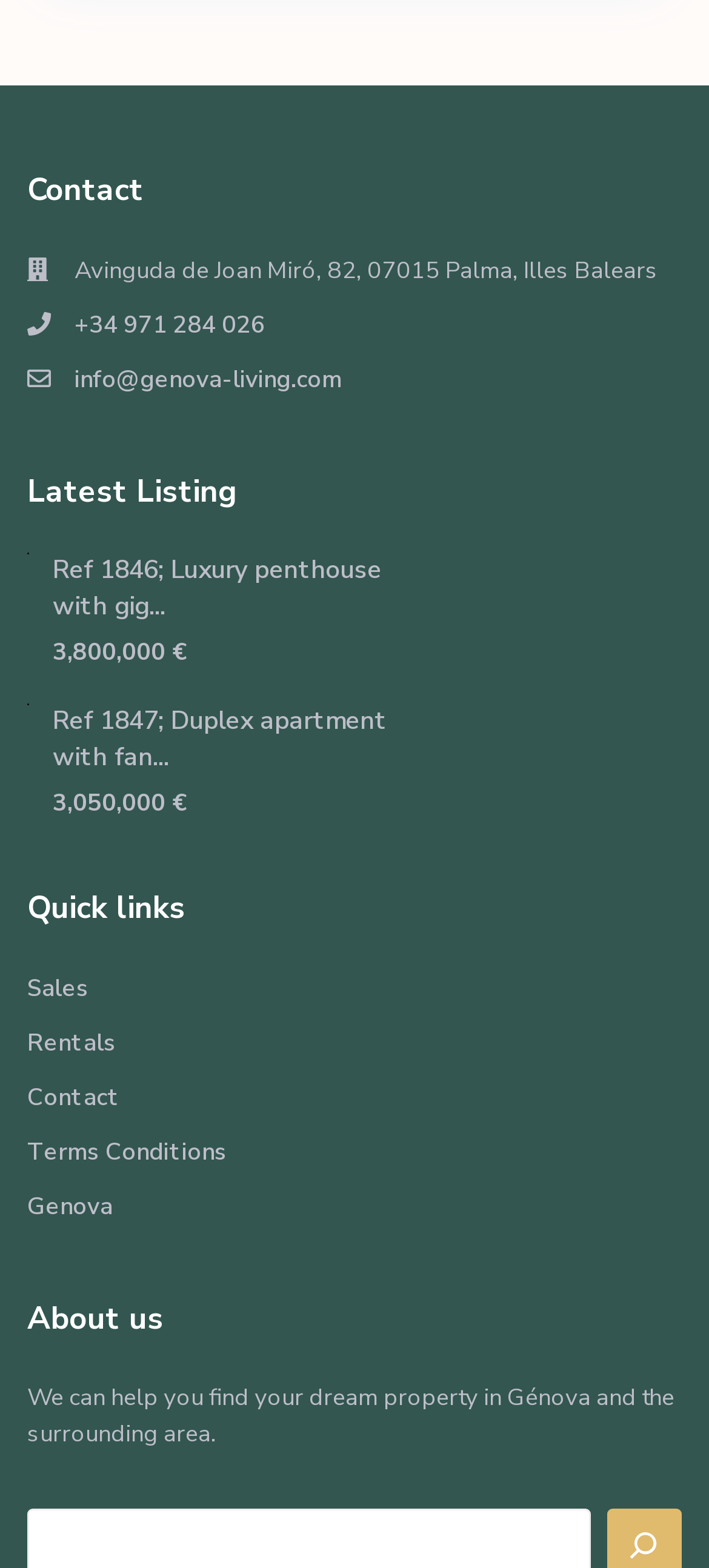Provide the bounding box coordinates for the area that should be clicked to complete the instruction: "Visit rentals page".

[0.038, 0.655, 0.164, 0.675]